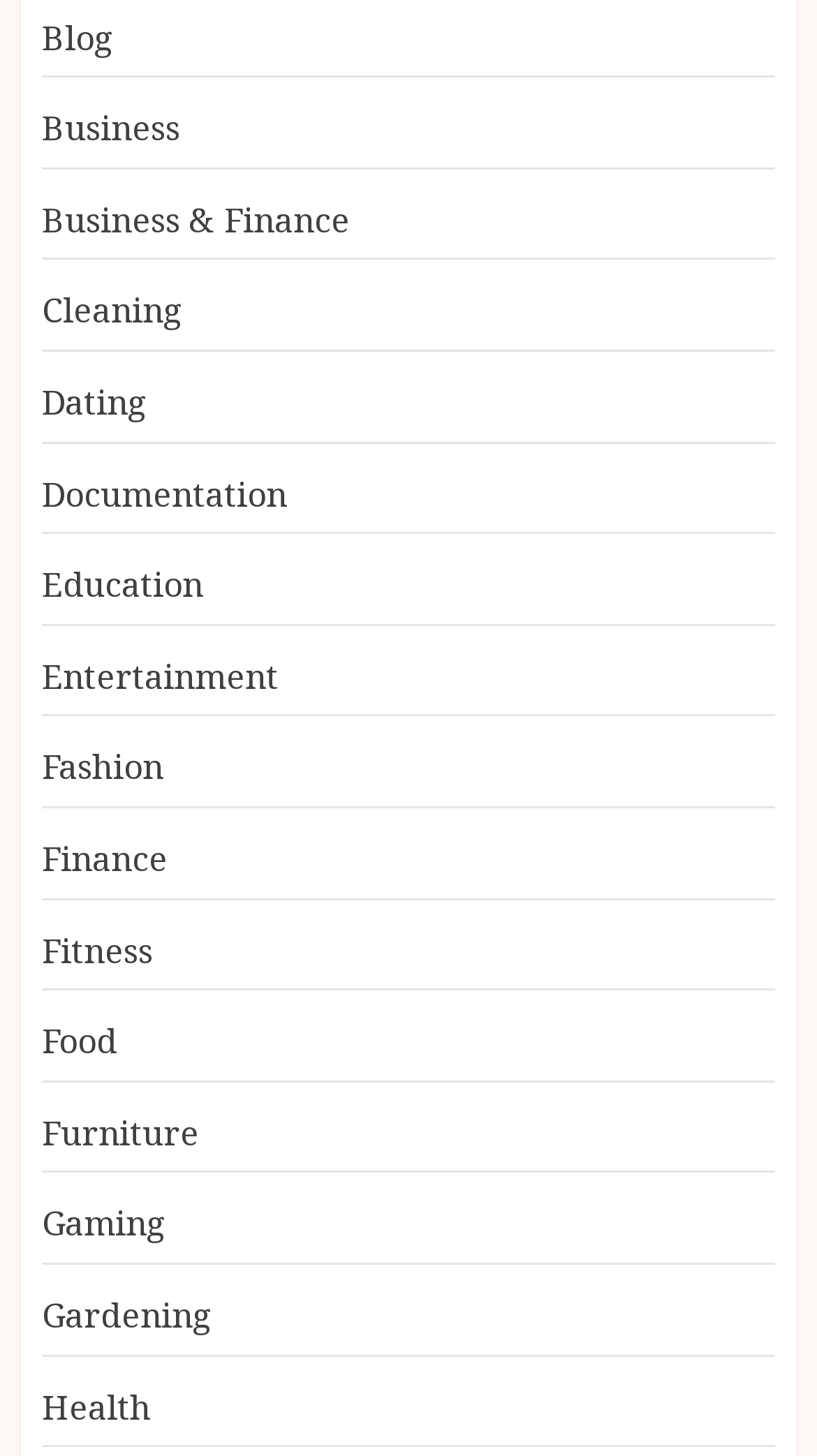Locate the UI element described by Business & Finance and provide its bounding box coordinates. Use the format (top-left x, top-left y, bottom-right x, bottom-right y) with all values as floating point numbers between 0 and 1.

[0.051, 0.135, 0.428, 0.168]